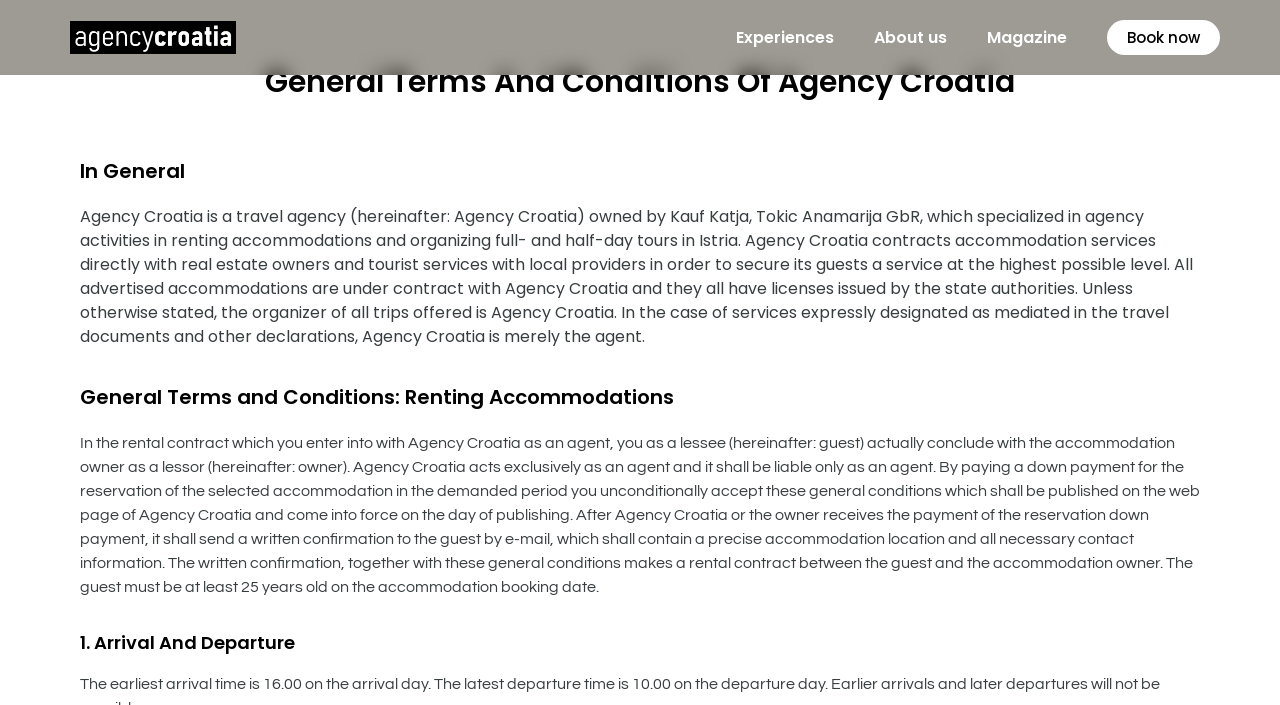What is the name of the travel agency?
Provide a comprehensive and detailed answer to the question.

The name of the travel agency is mentioned in the first paragraph of the webpage, which states 'Agency Croatia is a travel agency (hereinafter: Agency Croatia) owned by Kauf Katja, Tokic Anamarija GbR, which specialized in agency activities...'.